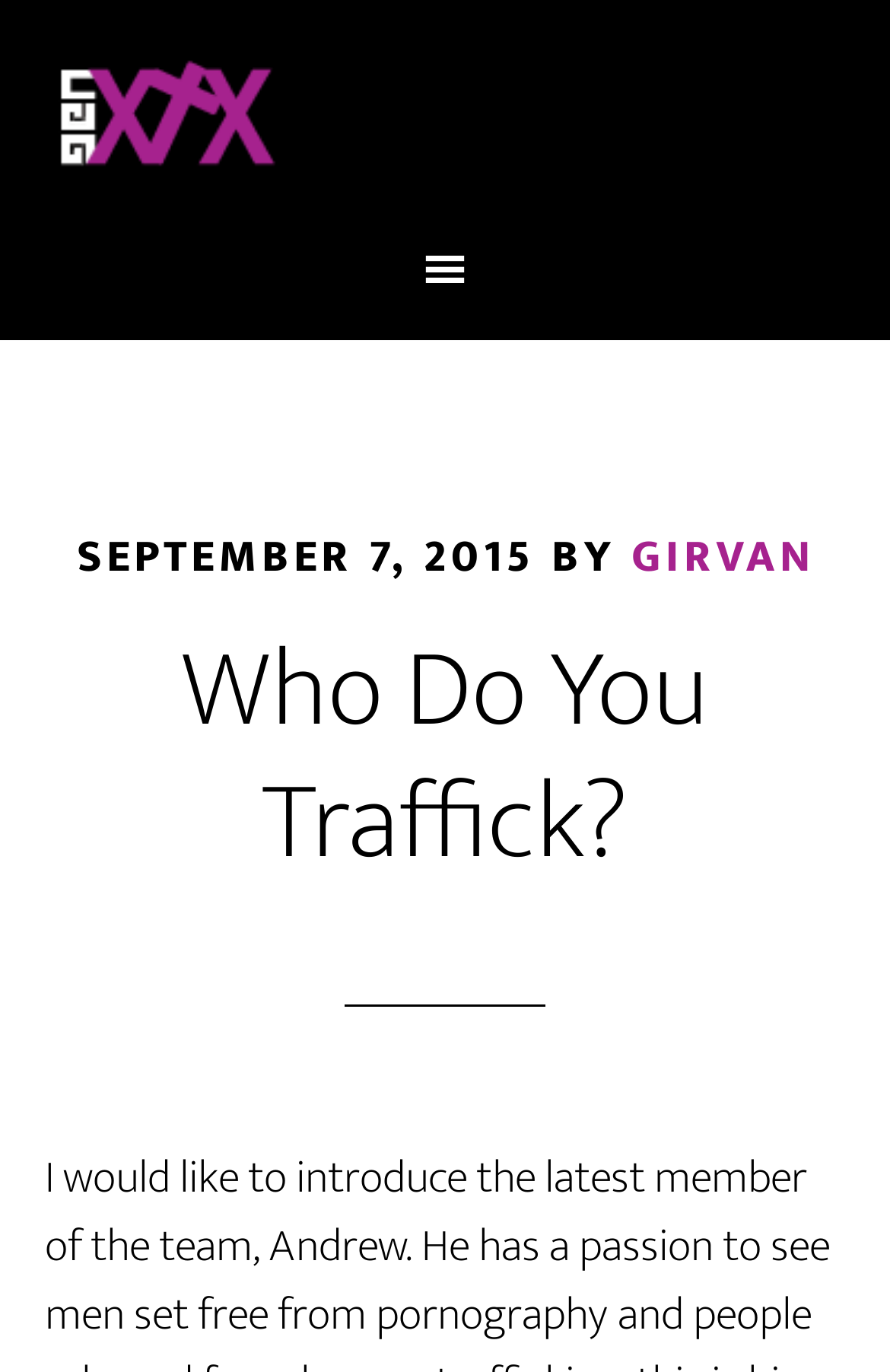Identify the bounding box coordinates for the UI element described as follows: Who Do You Traffick?. Use the format (top-left x, top-left y, bottom-right x, bottom-right y) and ensure all values are floating point numbers between 0 and 1.

[0.204, 0.438, 0.796, 0.667]